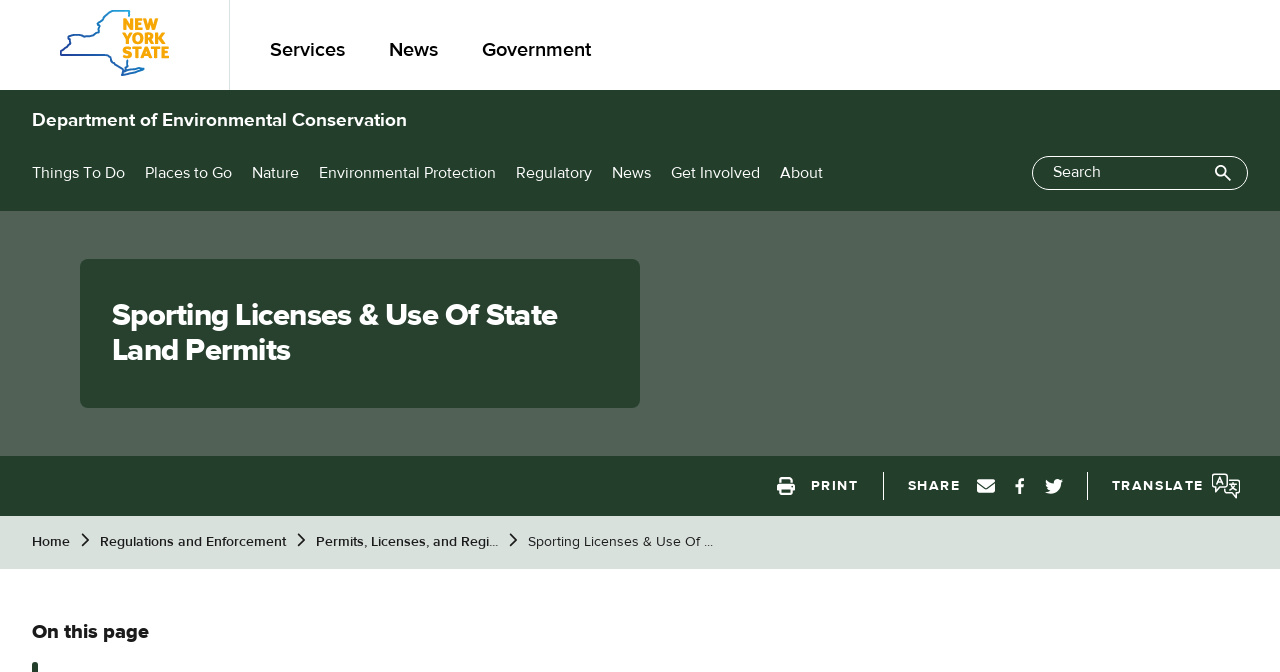Can you provide the bounding box coordinates for the element that should be clicked to implement the instruction: "Click on Things To Do"?

[0.025, 0.206, 0.098, 0.314]